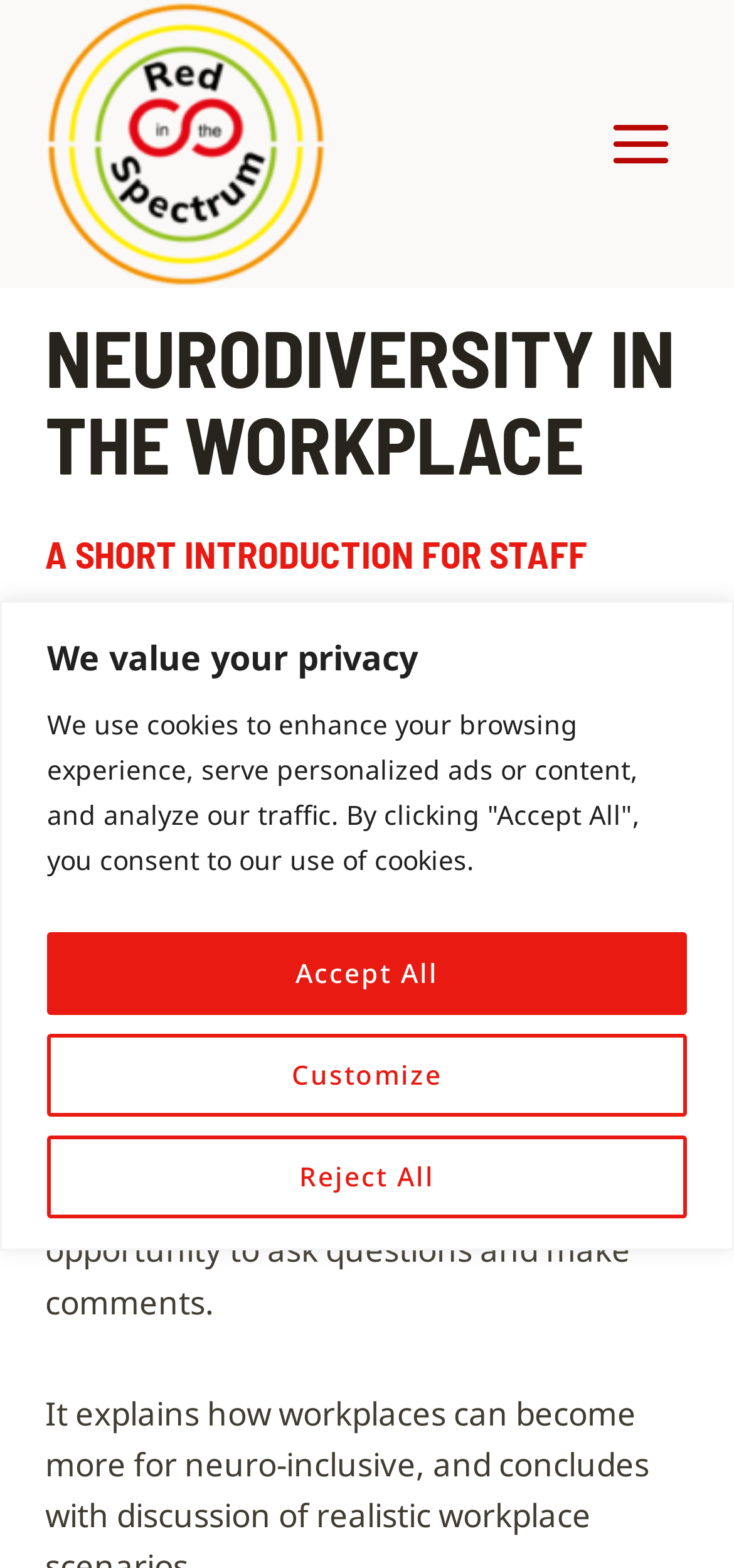What is the topic of the seminar?
Please answer the question with as much detail and depth as you can.

I inferred this answer by reading the static text on the webpage, which describes a one-hour seminar introducing the subject of neurodiversity in the workplace.